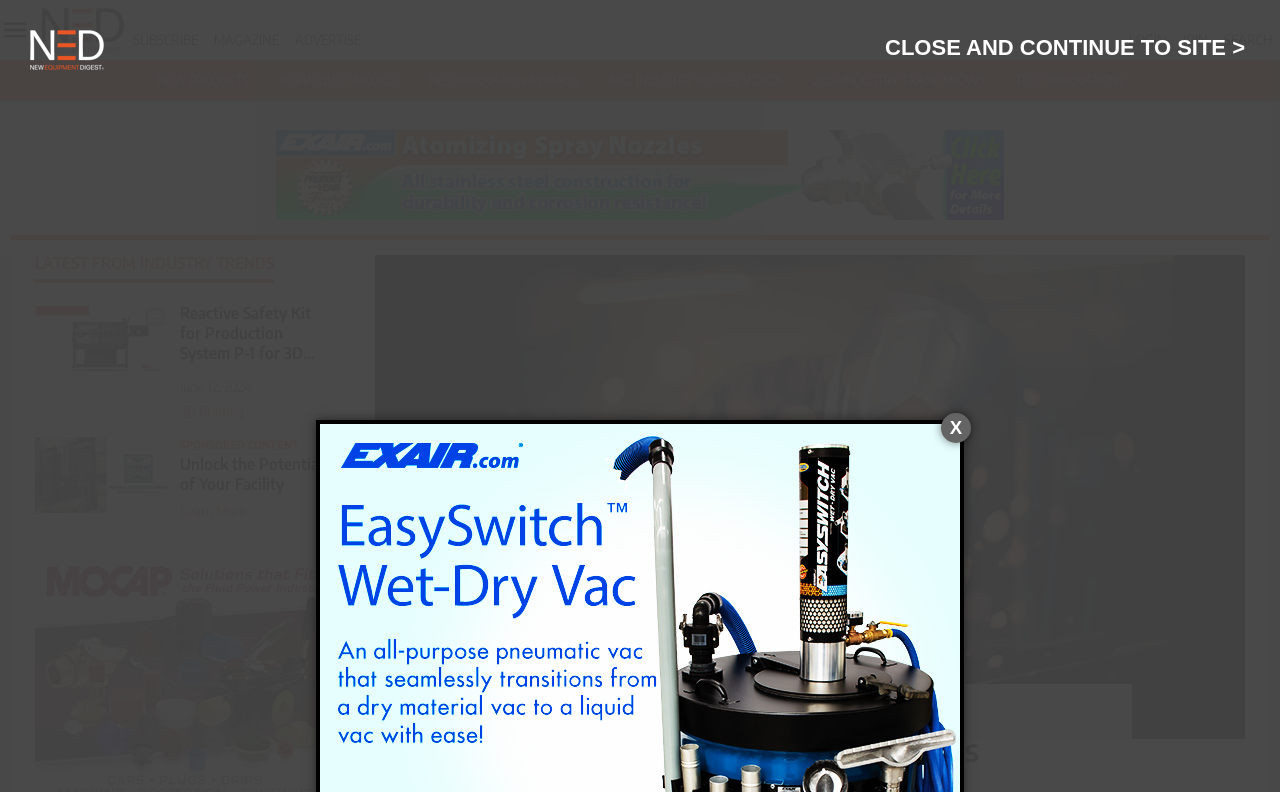Answer the question in one word or a short phrase:
What is the main topic of the article?

Missing pay raises